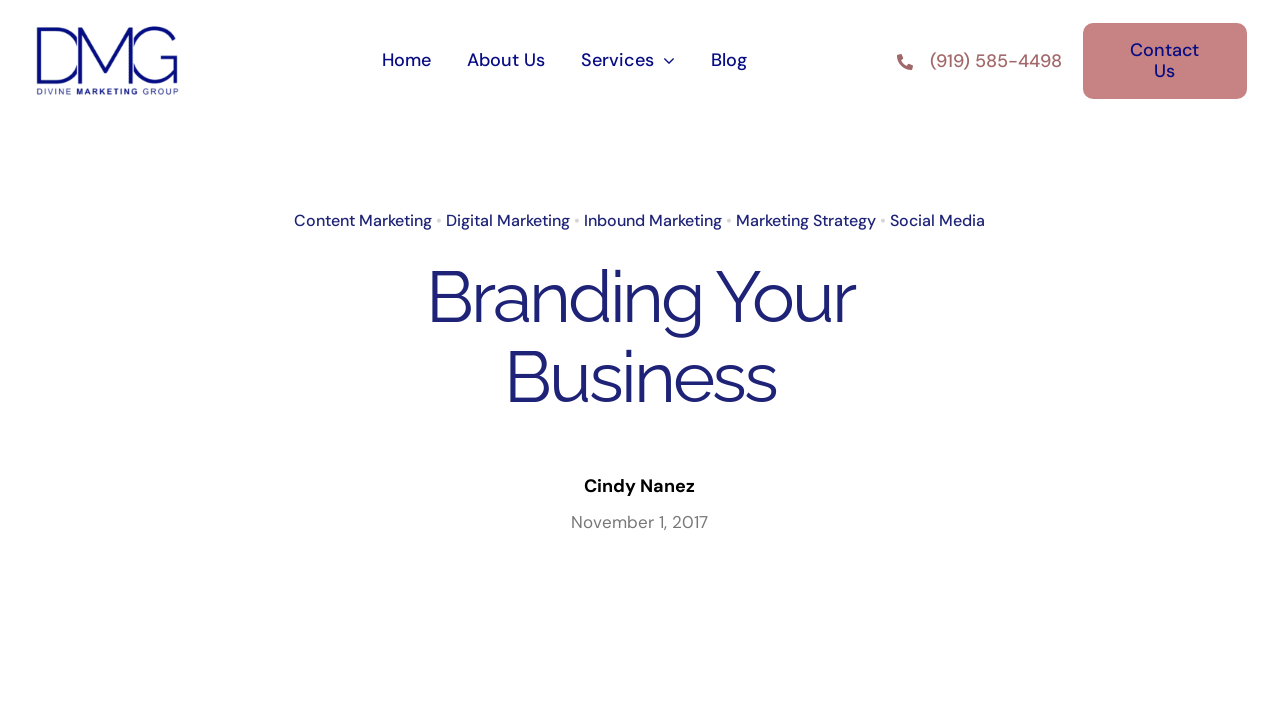Describe the entire webpage, focusing on both content and design.

The webpage is about Divine Marketing Group, a company that provides various marketing services. At the top left corner, there is a logo of the company, DMG Logo Square, which is a blue square with the company's initials. Next to the logo, there is a navigation menu with links to different pages, including Home, About Us, Services, and Blog.

On the top right corner, there is a phone number, (919) 585-4498, and a link to Contact Us. Below the navigation menu, there are several links to specific services offered by the company, including Content Marketing, Digital Marketing, Inbound Marketing, Marketing Strategy, and Social Media. These links are separated by bullet points.

The main heading of the page, "Branding Your Business", is located in the middle of the page. Below the heading, there is an article or blog post with the author's name, Cindy Nanez, and the date, November 1, 2017.